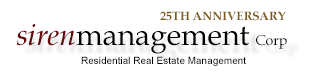Give a detailed account of everything present in the image.

The image prominently features the logo of Siren Management Corp, celebrating its 25th anniversary. The text is elegantly styled, with "siren" in a bold red font, "management" in a sleek black typeface, and "Corp" in a smaller, light font, emphasizing a professional and modern aesthetic. Above this, the phrase "25th ANNIVERSARY" is displayed in gold, signifying a significant milestone for the company. Below the logo, the tagline "Residential Real Estate Management" conveys the company's focus on managing residential properties. This visual representation highlights both the heritage and expertise of Siren Management Corp in the real estate industry.